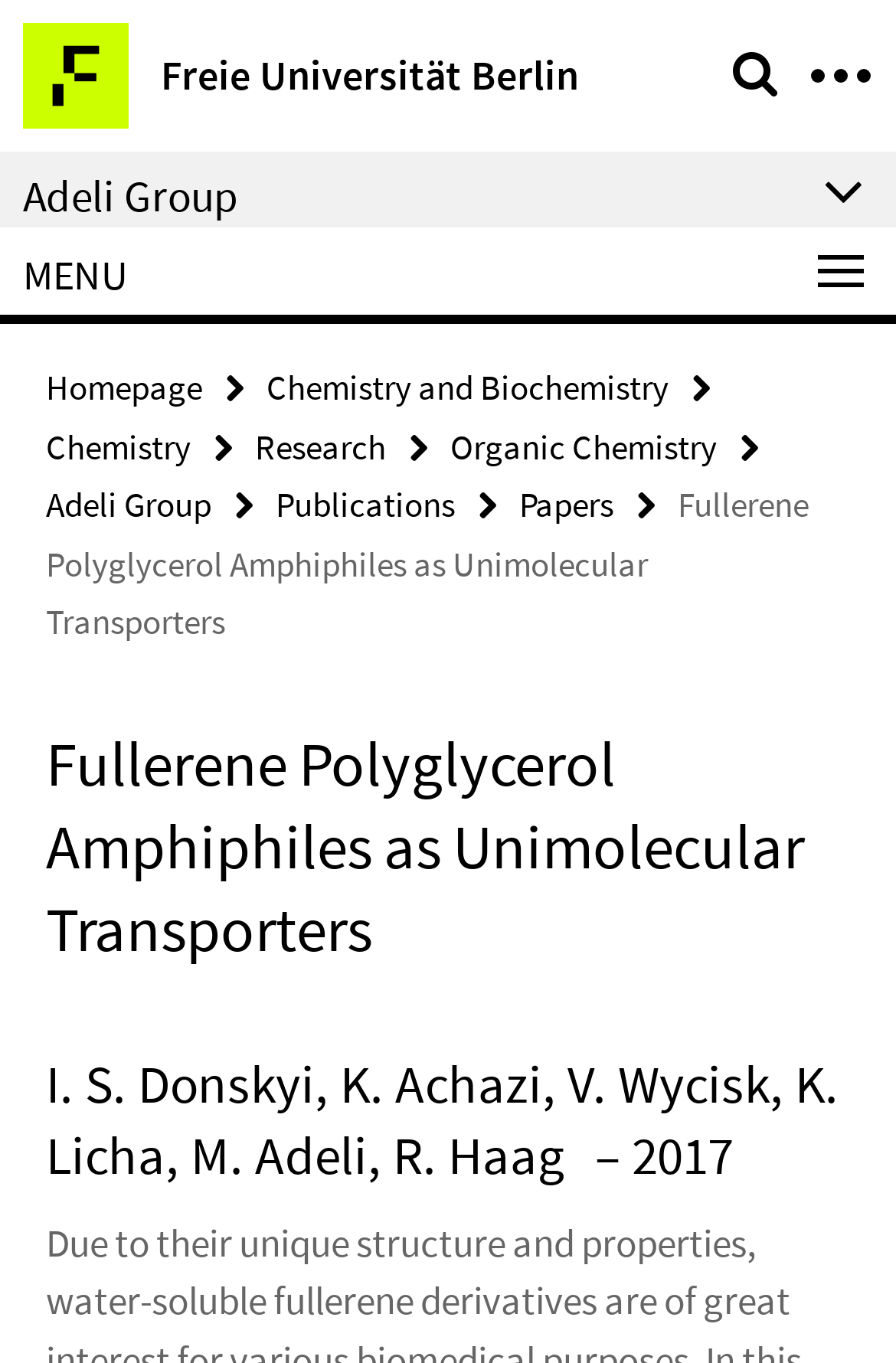What is the research focus of the Adeli Group?
Please give a detailed and elaborate explanation in response to the question.

I found the answer by looking at the link with the text 'Organic Chemistry' which has a bounding box coordinate of [0.503, 0.311, 0.8, 0.343]. This link is under the 'Research' category, which suggests that the Adeli Group's research focus is on Organic Chemistry.